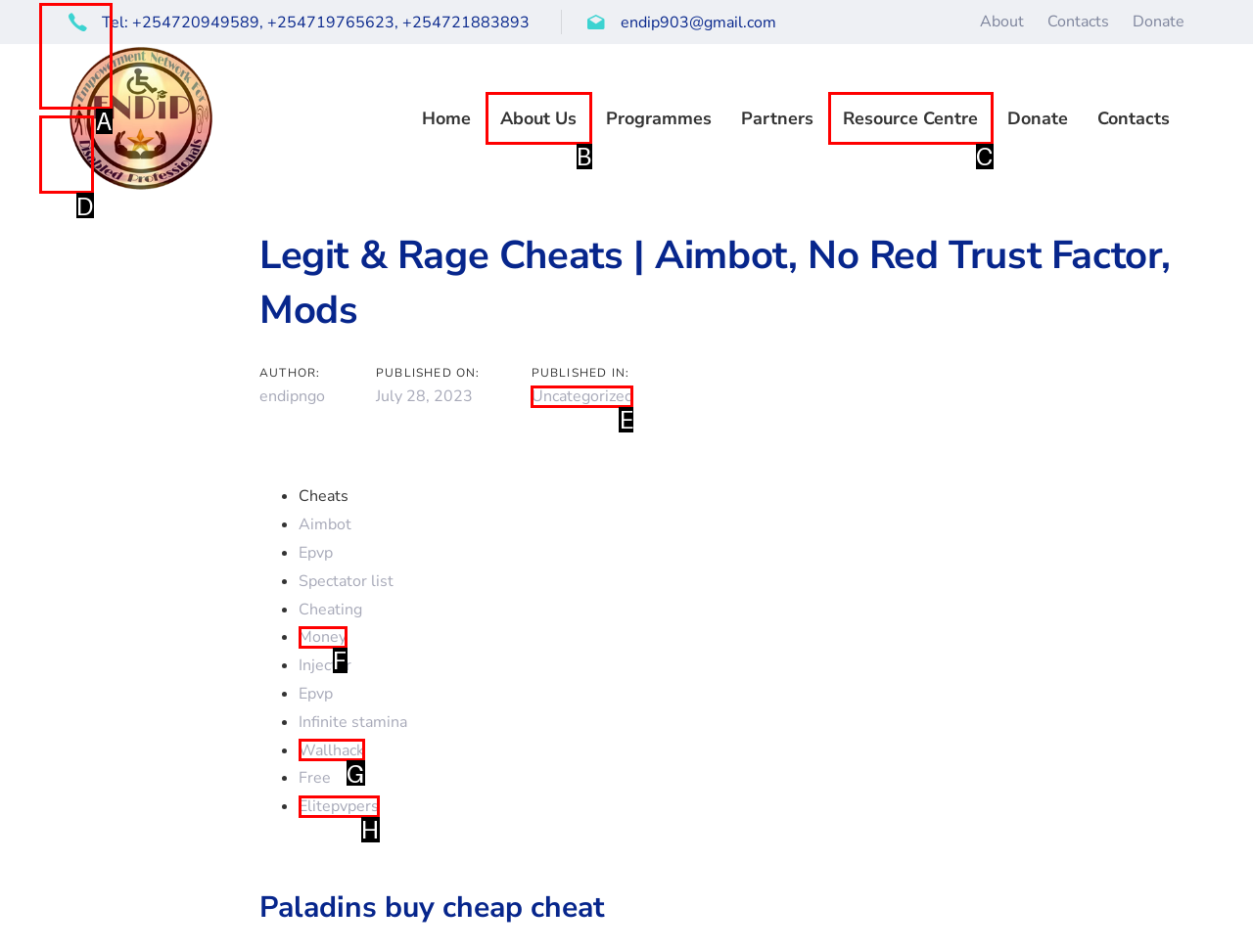Choose the letter of the UI element that aligns with the following description: Skip to content
State your answer as the letter from the listed options.

D